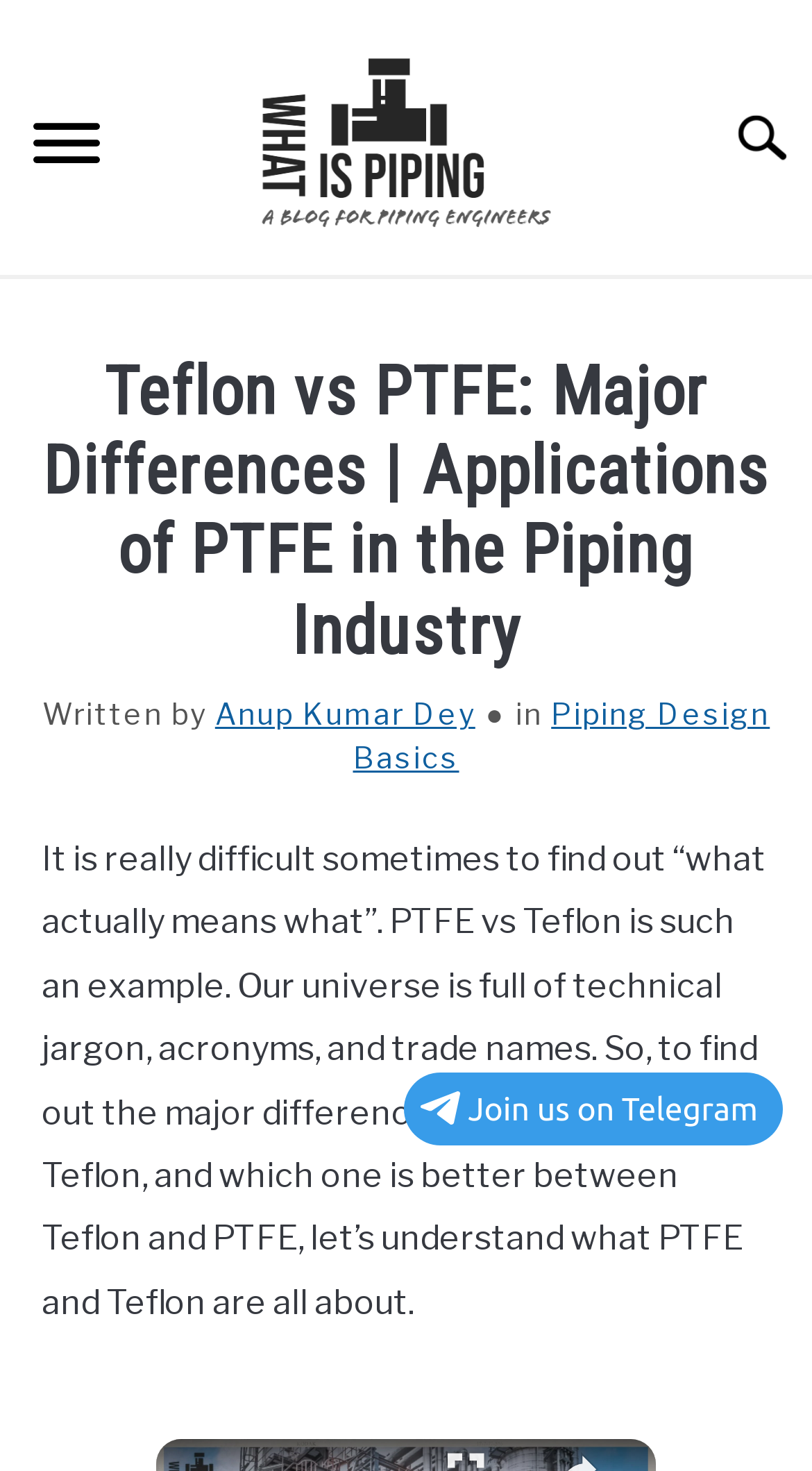What is the topic of the article written by Anup Kumar Dey?
Answer the question with a single word or phrase derived from the image.

PTFE vs Teflon